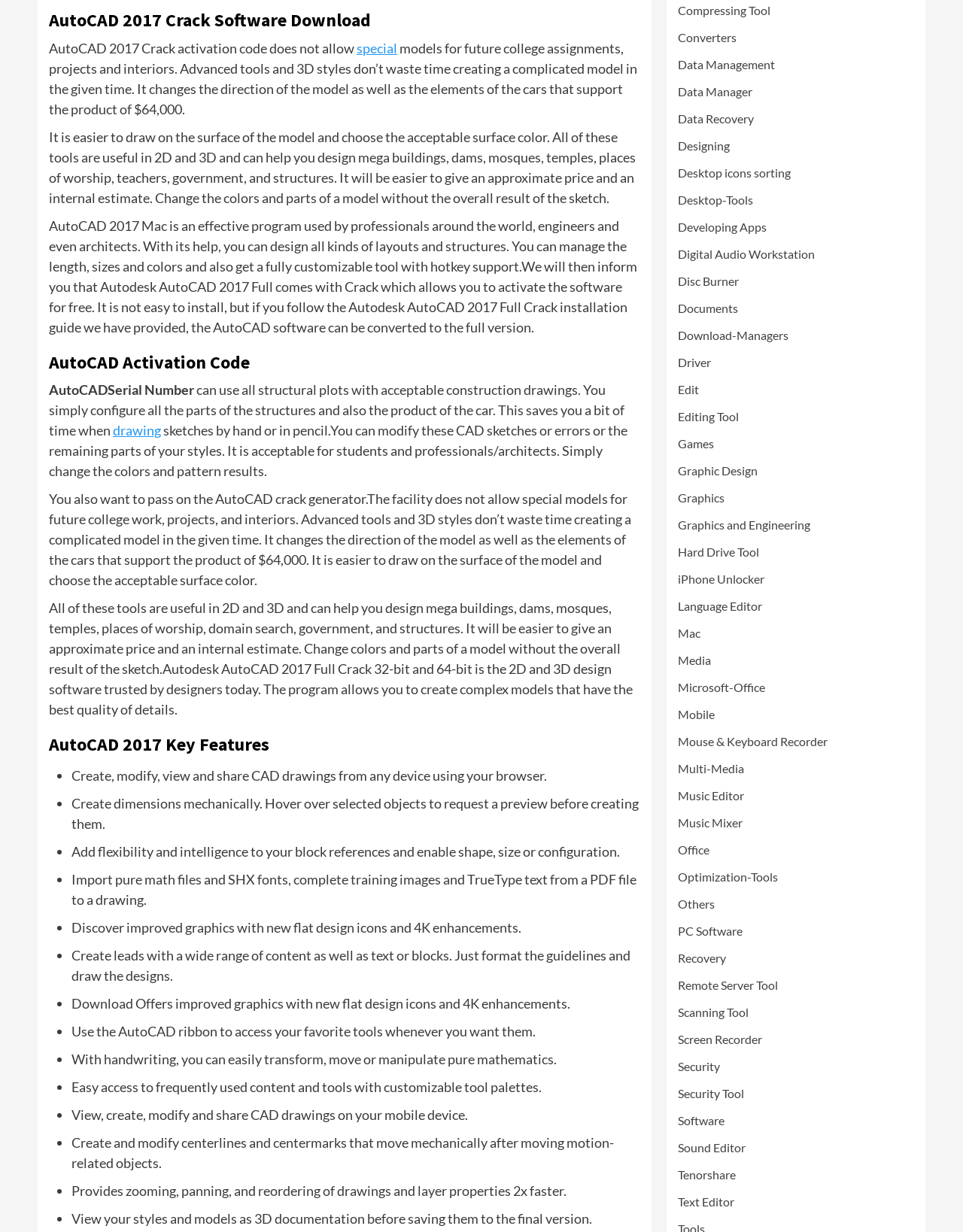Find the bounding box coordinates for the element that must be clicked to complete the instruction: "Click on 'Download-Managers'". The coordinates should be four float numbers between 0 and 1, indicated as [left, top, right, bottom].

[0.704, 0.265, 0.819, 0.286]